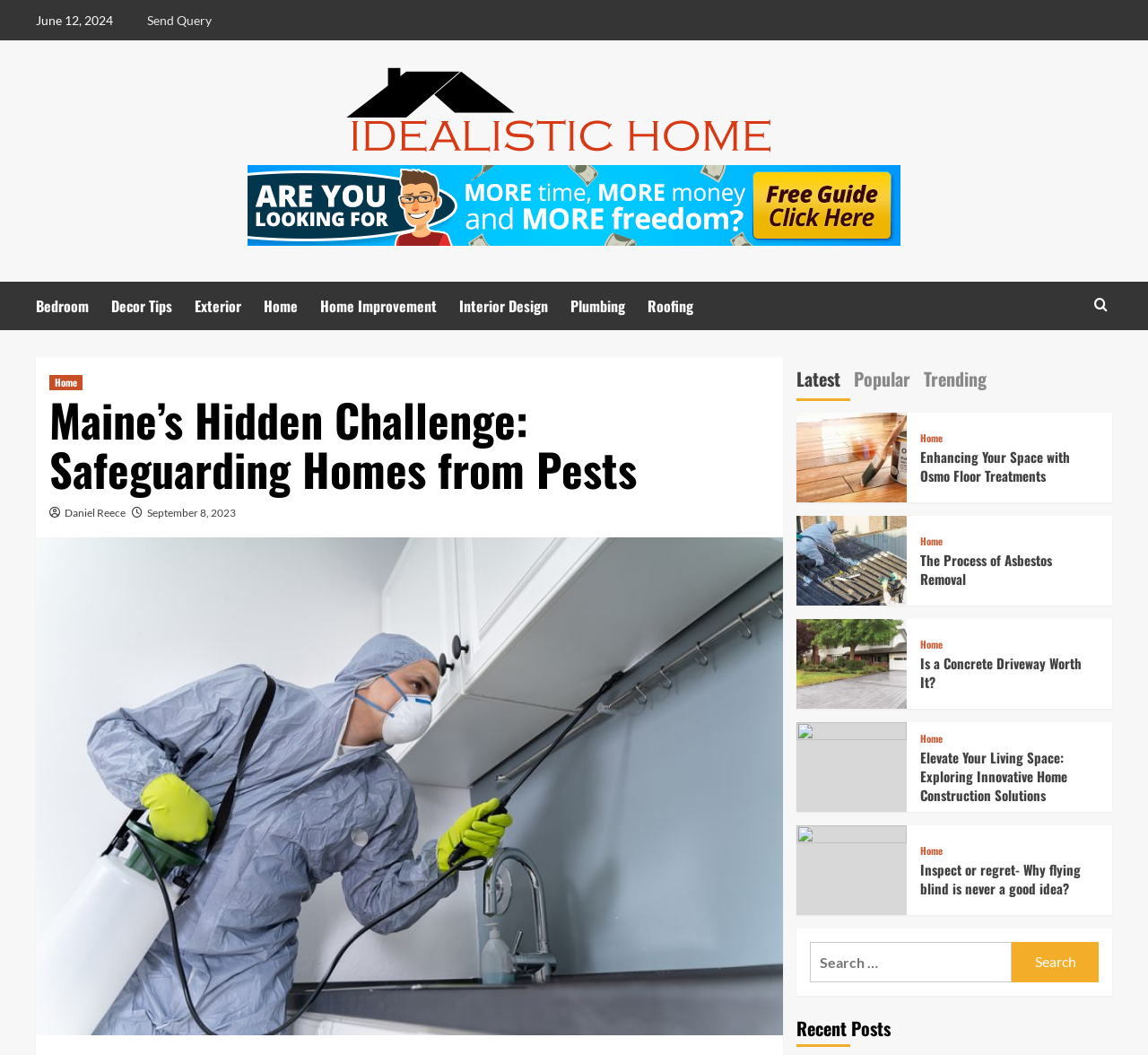Locate the bounding box coordinates of the element that needs to be clicked to carry out the instruction: "Search for something". The coordinates should be given as four float numbers ranging from 0 to 1, i.e., [left, top, right, bottom].

[0.705, 0.892, 0.881, 0.931]